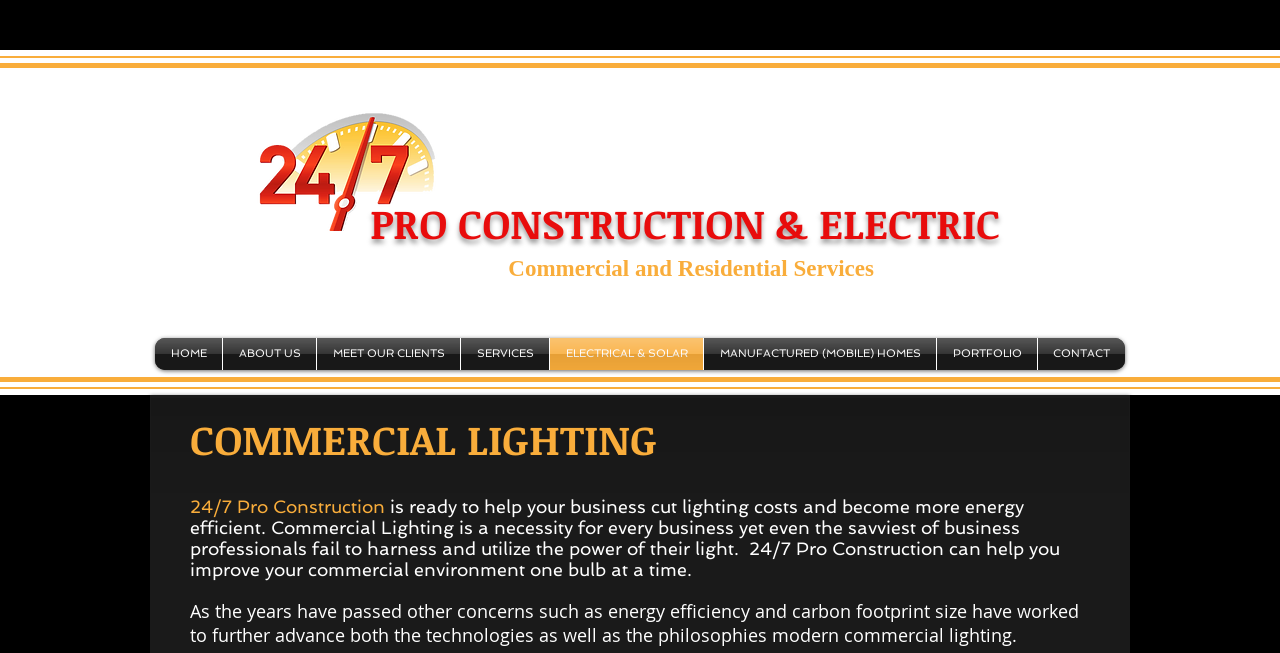How many navigation links are there?
Please provide a single word or phrase based on the screenshot.

9